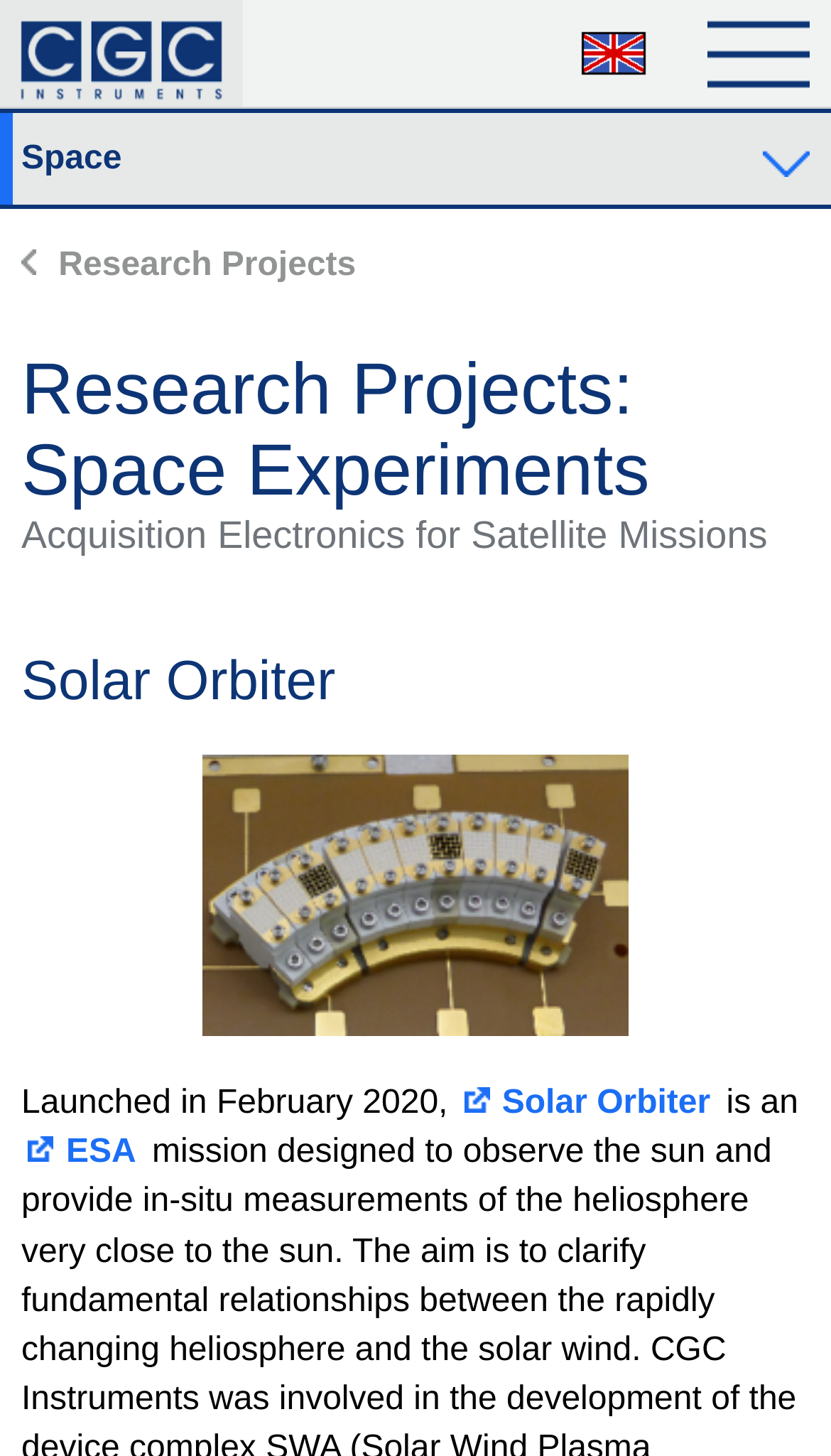What is the logo linked to?
Based on the content of the image, thoroughly explain and answer the question.

The logo is an image element located at the top-left corner of the webpage, and it has a link to the home page.